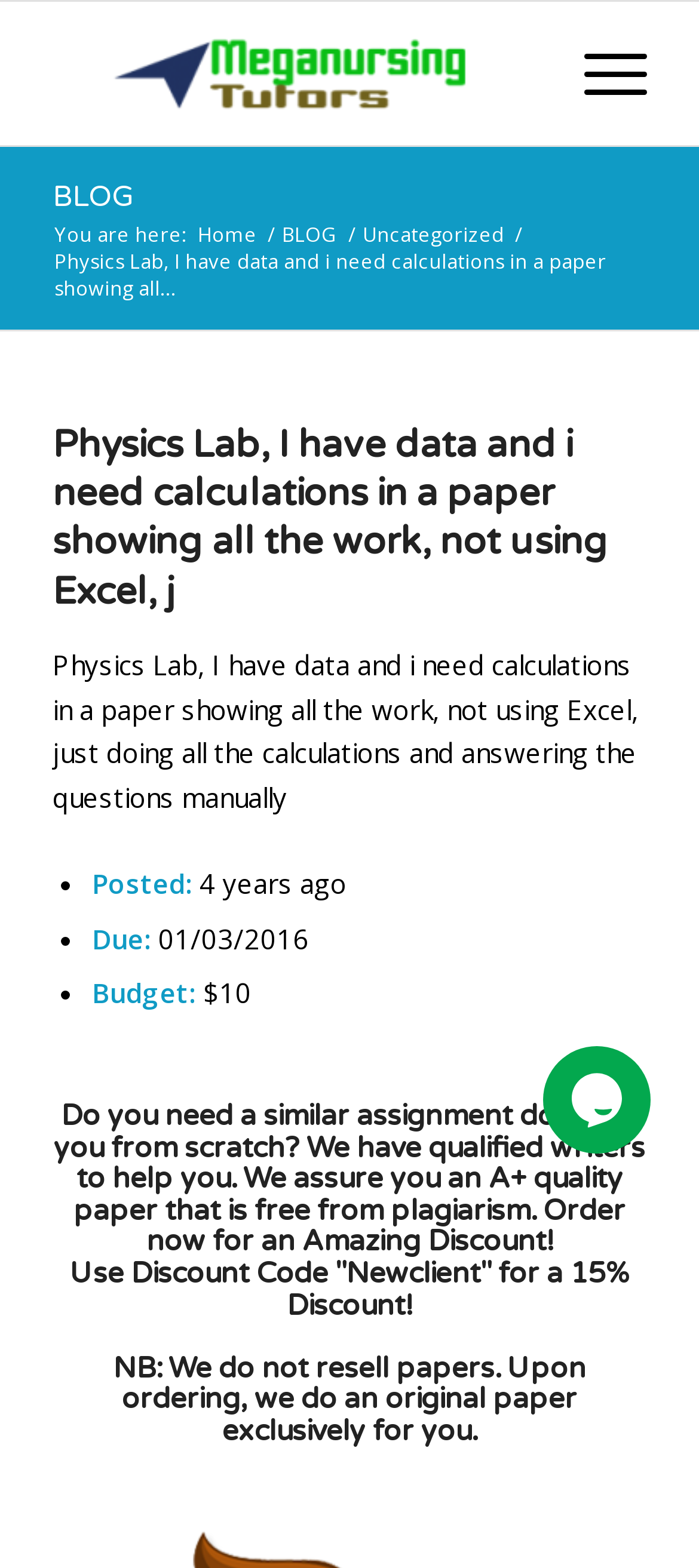Using the information from the screenshot, answer the following question thoroughly:
What is the category of the current post?

I determined the category of the current post by looking at the breadcrumb navigation section, which shows 'You are here:' followed by 'Home', 'BLOG', and 'Uncategorized'. This indicates that the current post belongs to the 'Uncategorized' category.